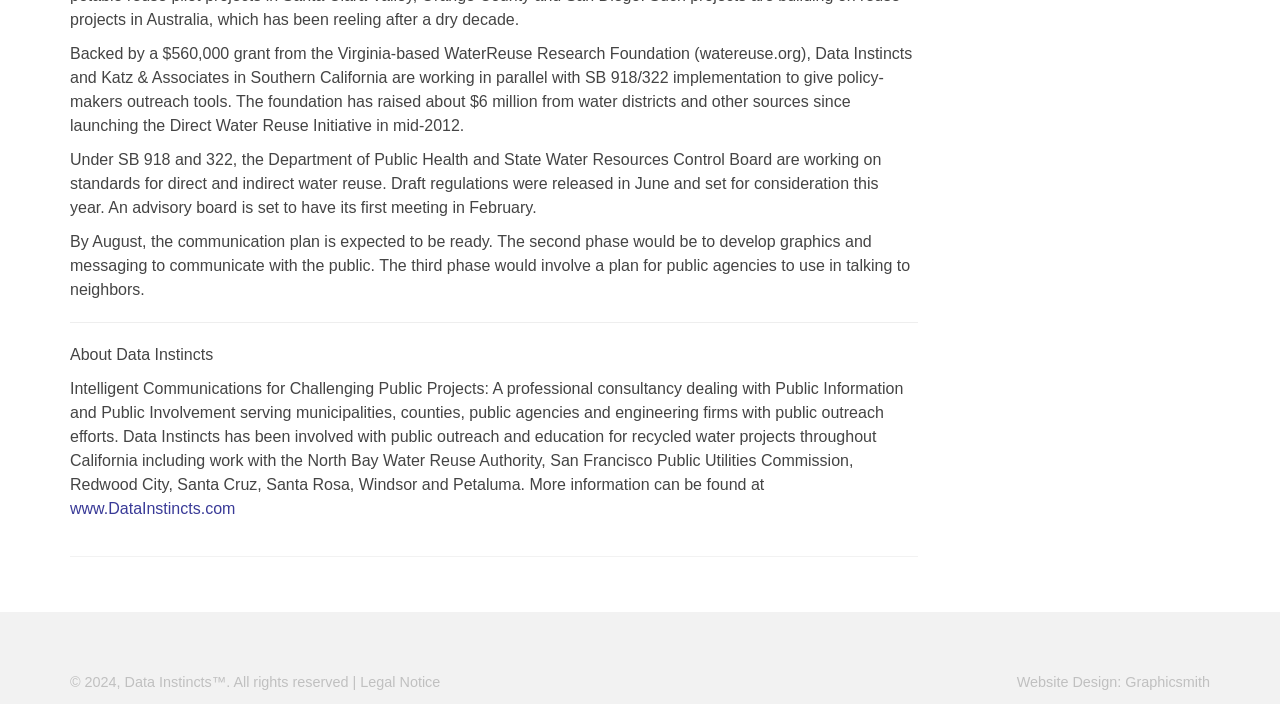What is the expected completion date of the communication plan?
Based on the image, provide your answer in one word or phrase.

August